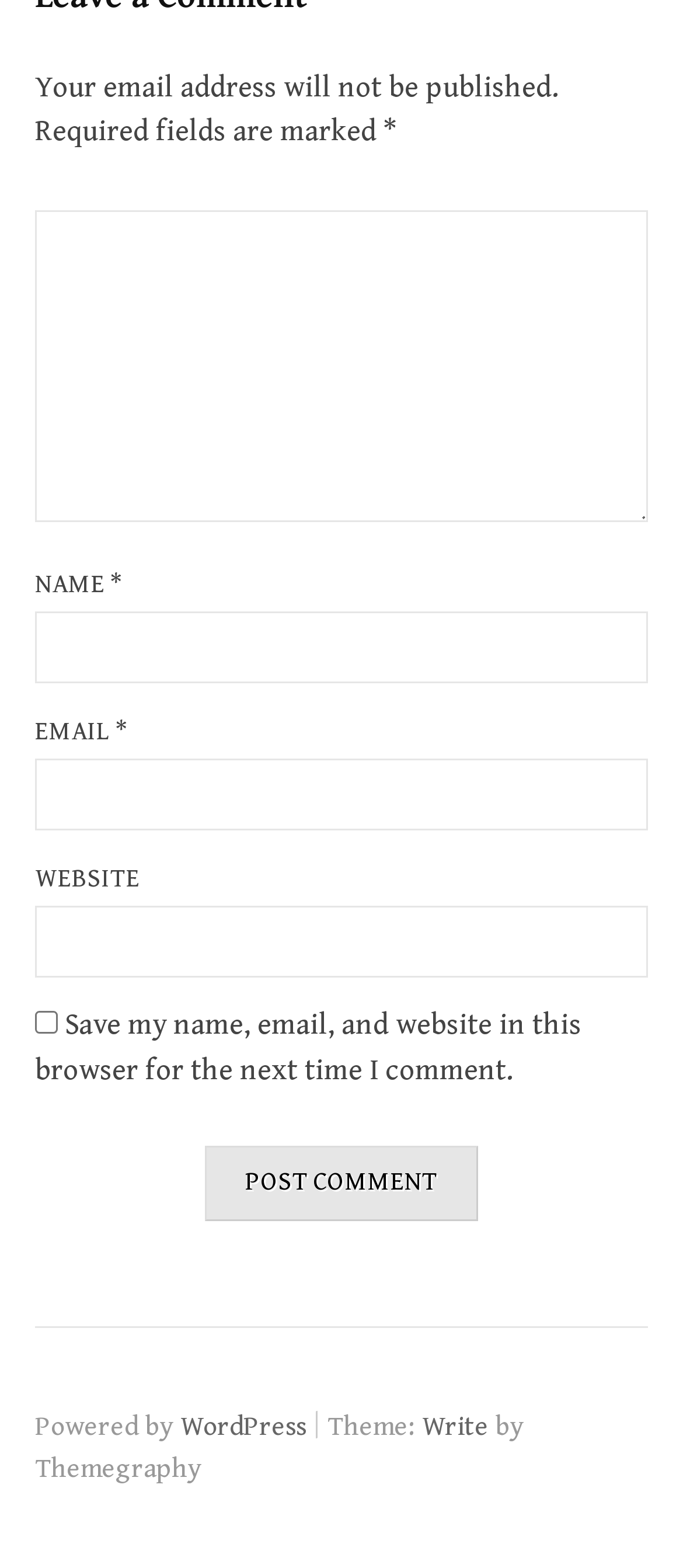Select the bounding box coordinates of the element I need to click to carry out the following instruction: "Enter your name".

[0.051, 0.389, 0.949, 0.436]